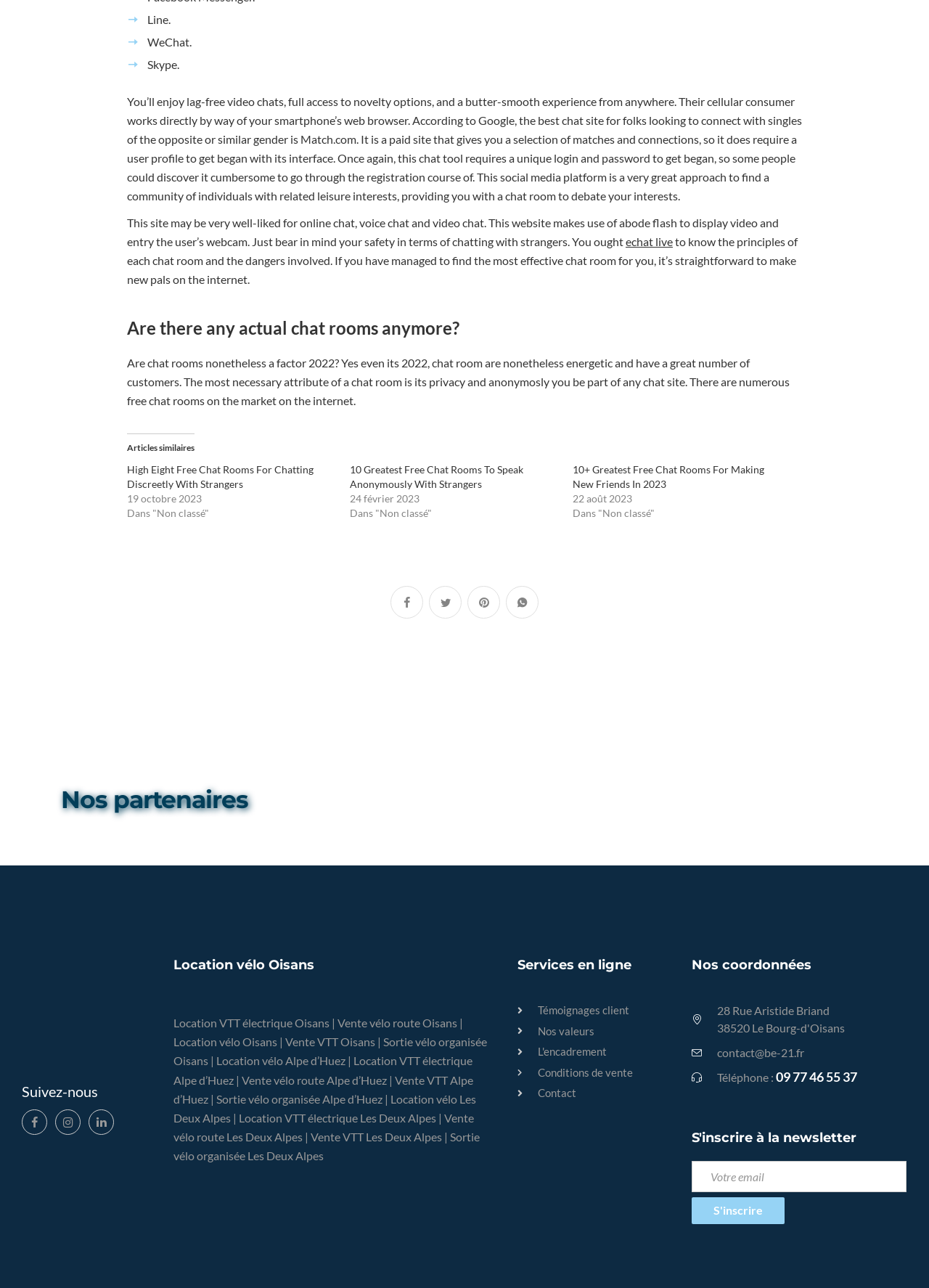Please identify the bounding box coordinates of the area I need to click to accomplish the following instruction: "Follow Play the Game on Facebook".

None